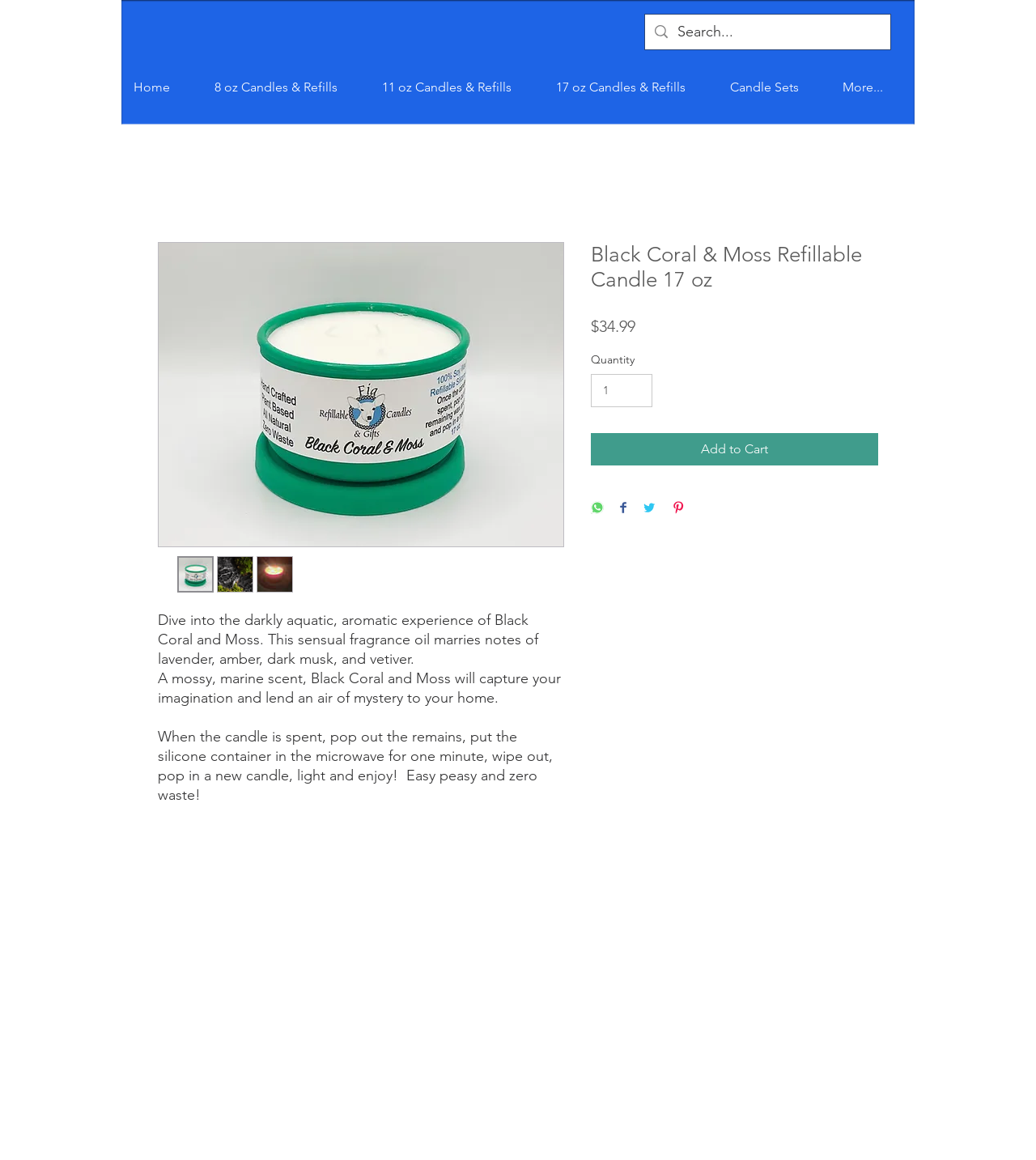Answer the question below with a single word or a brief phrase: 
How many social media platforms can the product be shared on?

4